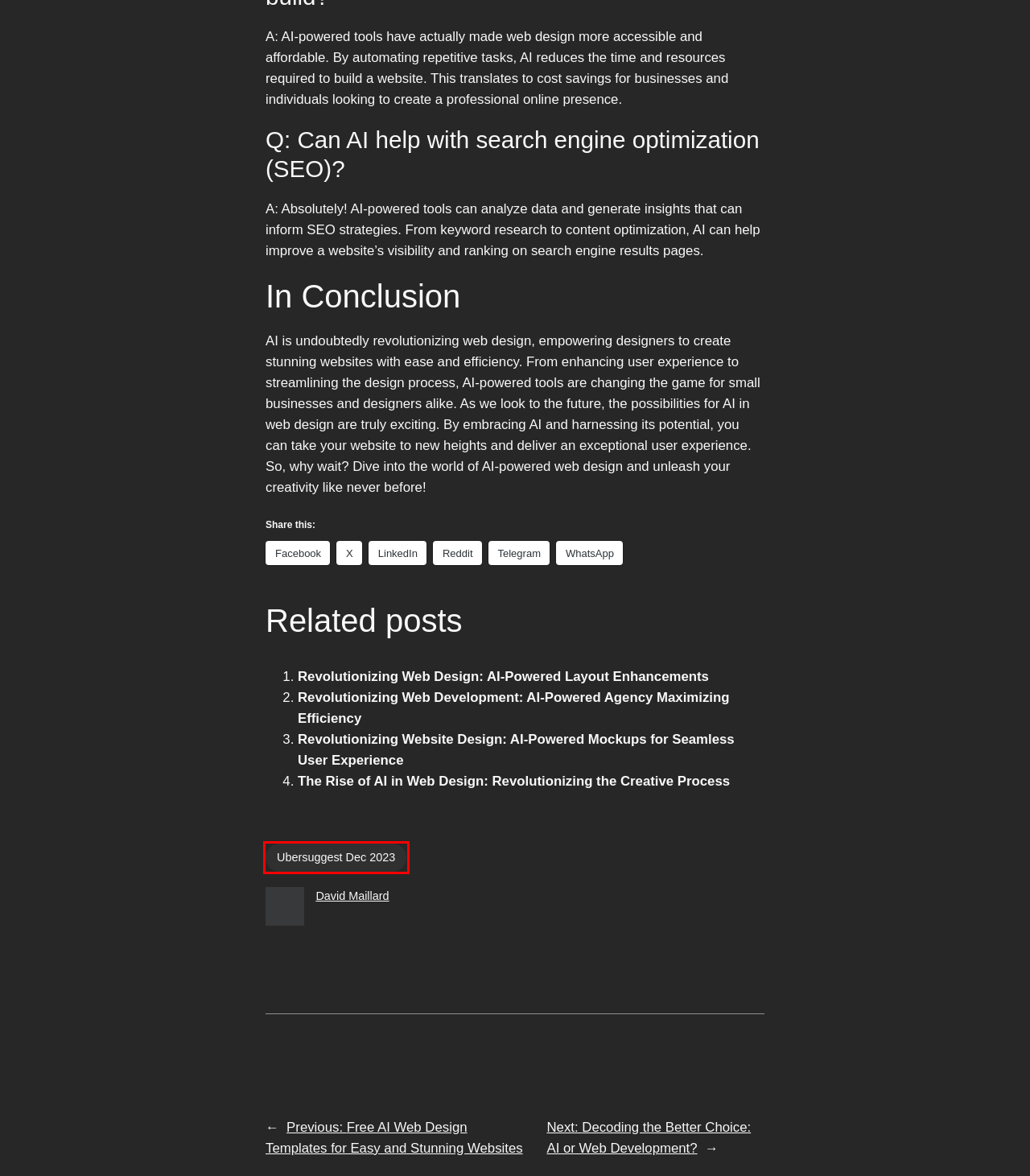Look at the given screenshot of a webpage with a red rectangle bounding box around a UI element. Pick the description that best matches the new webpage after clicking the element highlighted. The descriptions are:
A. Revolutionizing Web Design: AI-Powered Layout Enhancements - David Maillard
B. Revolutionizing Website Design: AI-Powered Mockups for Seamless User Experience - David Maillard
C. Decoding the Better Choice: AI or Web Development? - David Maillard
D. Free AI Web Design Templates for Easy and Stunning Websites - David Maillard
E. Revolutionizing Web Development: AI-Powered Agency Maximizing Efficiency - David Maillard
F. Ubersuggest Dec 2023 Archives - David Maillard
G. Blog - David Maillard
H. The Rise of AI in Web Design: Revolutionizing the Creative Process - David Maillard

F